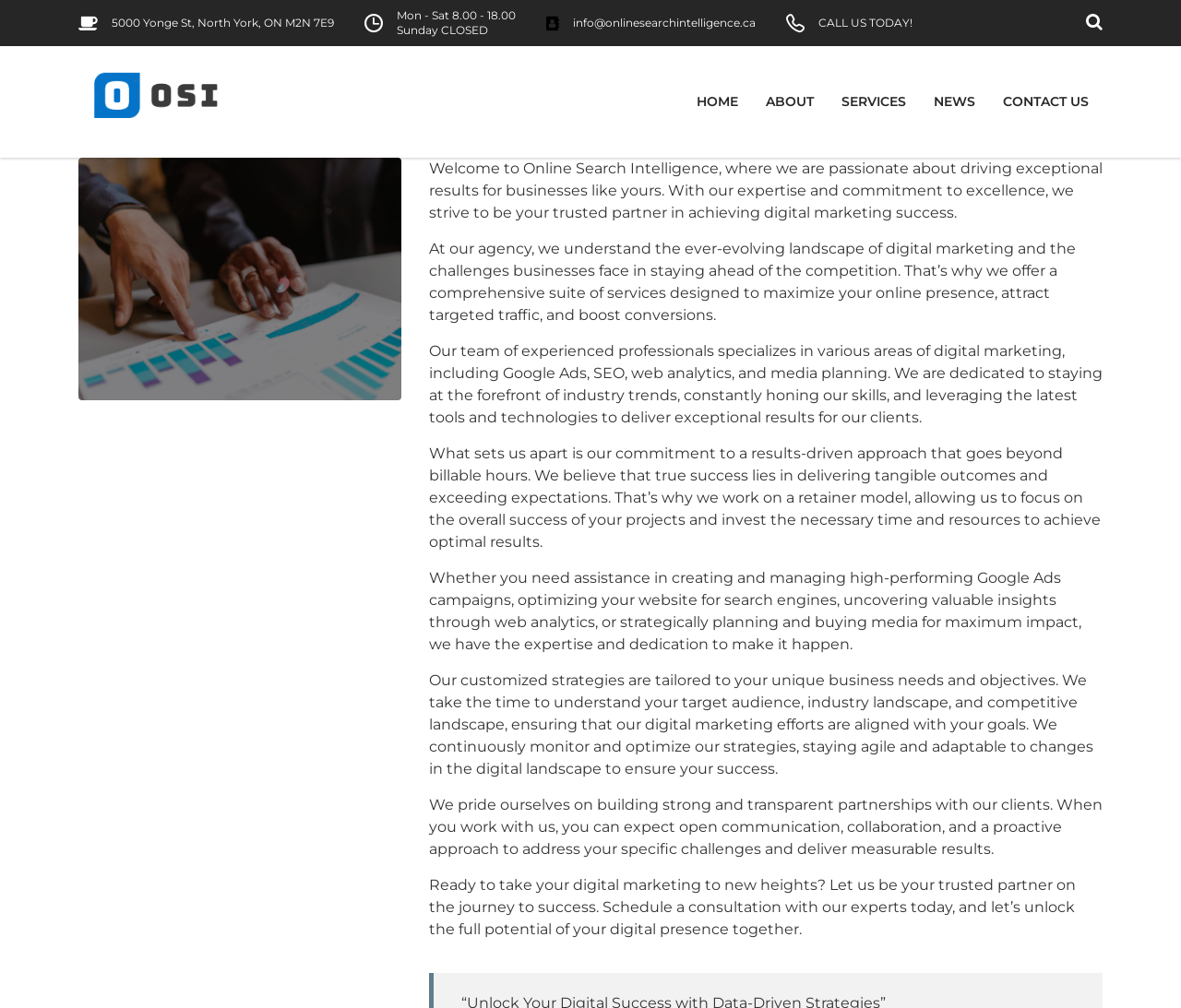What is the main focus of OSi?
Provide a detailed and extensive answer to the question.

I inferred the main focus of OSi by reading the static text elements that describe the company's services and expertise, such as the text element with the bounding box coordinates [0.363, 0.158, 0.934, 0.22], which mentions driving exceptional results for businesses.